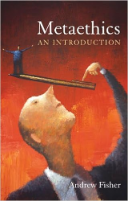Describe the image thoroughly, including all noticeable details.

The image features the cover of the book titled "Metaethics: An Introduction" by Andrew Fisher. The cover design is striking, showcasing a whimsical illustration that embodies philosophical themes. A stylized figure, resembling a humanoid head, is depicted as if balancing a smaller person on its outstretched finger, symbolizing the delicate balance and complexities of ethical reasoning. The background consists of a rich, warm orange gradient, which adds depth and intensity to the visual narrative. The title of the book is prominently displayed at the top in white lettering, while the author's name is positioned towards the bottom, complementing the overall aesthetic of the cover. This artwork encapsulates the essence of philosophical inquiry into the nature of ethics and morality.